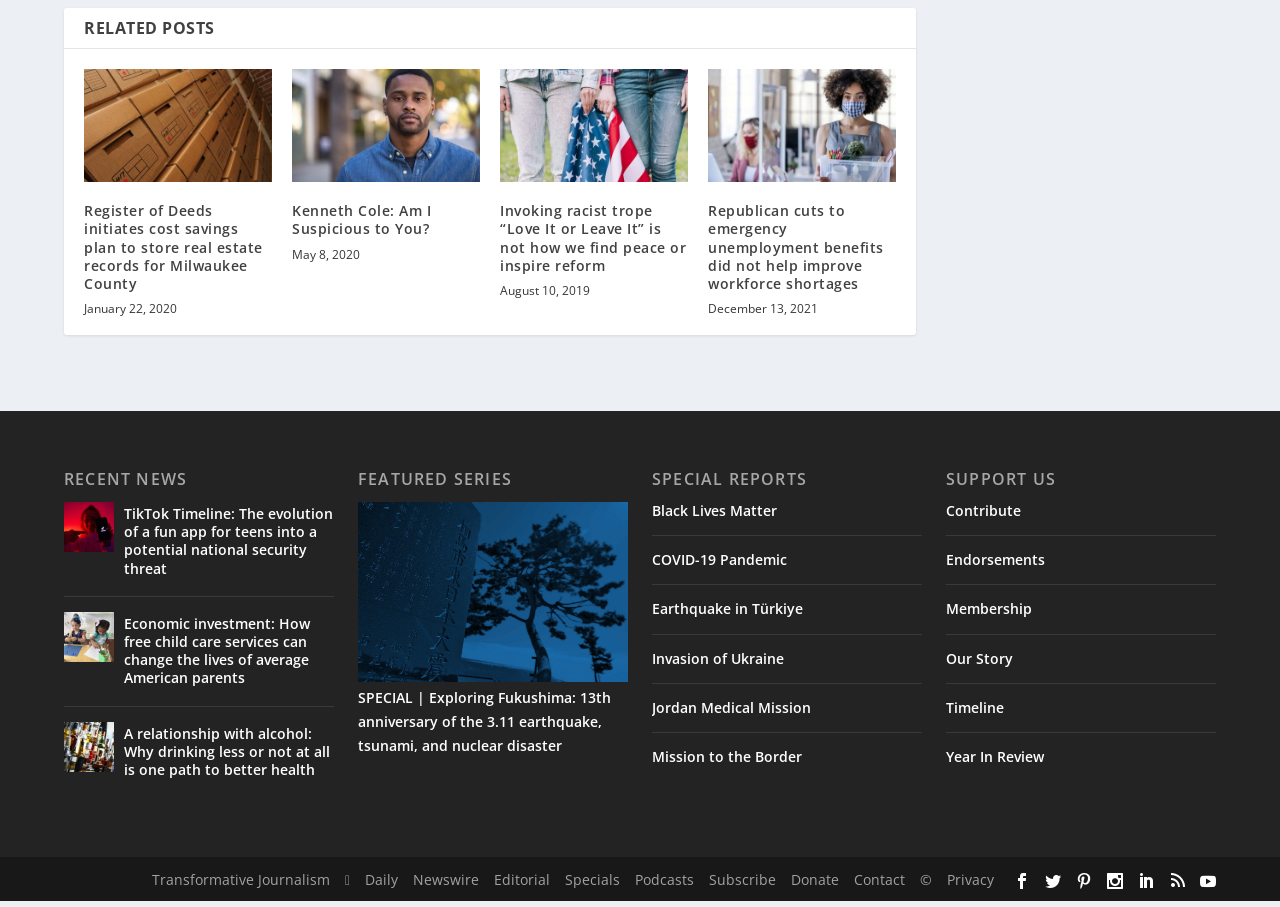Pinpoint the bounding box coordinates of the clickable area needed to execute the instruction: "Read about Transformative Journalism". The coordinates should be specified as four float numbers between 0 and 1, i.e., [left, top, right, bottom].

[0.119, 0.951, 0.258, 0.972]